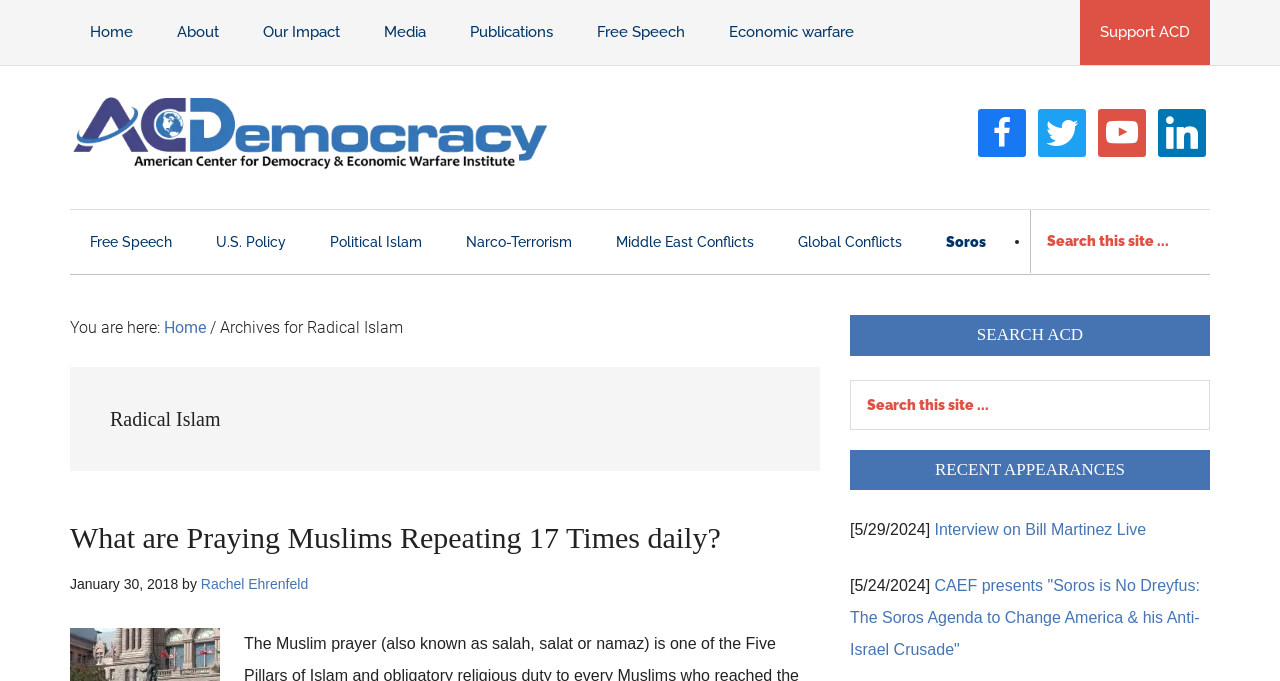Predict the bounding box coordinates for the UI element described as: "Middle East Conflicts". The coordinates should be four float numbers between 0 and 1, presented as [left, top, right, bottom].

[0.466, 0.309, 0.605, 0.403]